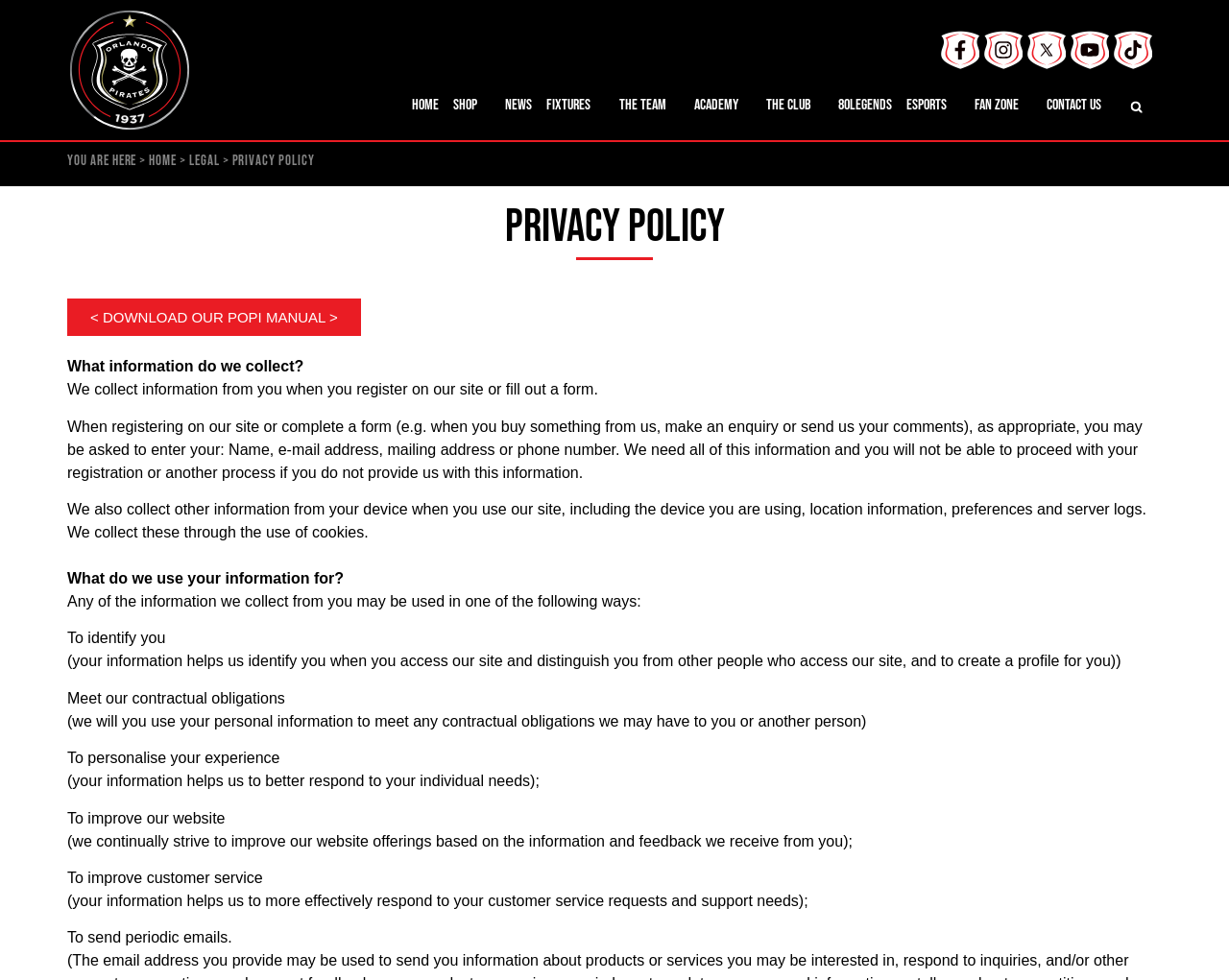Locate the bounding box coordinates of the UI element described by: "The Club". Provide the coordinates as four float numbers between 0 and 1, formatted as [left, top, right, bottom].

[0.656, 0.09, 0.692, 0.125]